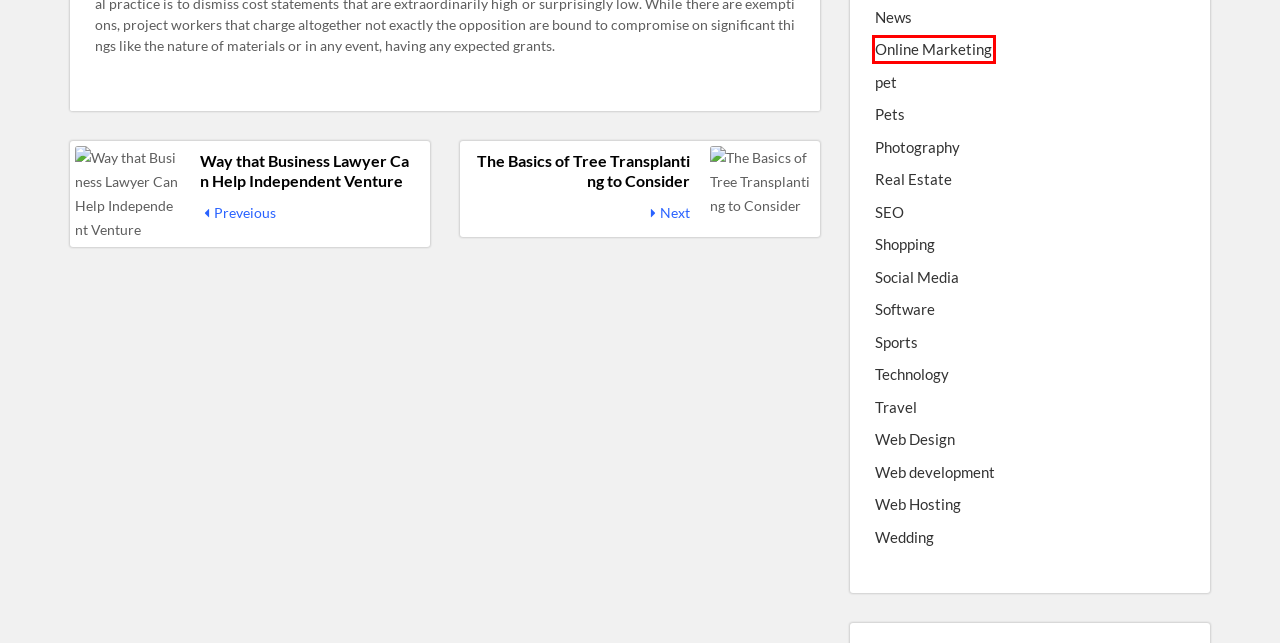With the provided screenshot showing a webpage and a red bounding box, determine which webpage description best fits the new page that appears after clicking the element inside the red box. Here are the options:
A. Wedding – General Stories
B. The Basics of Tree Transplanting to Consider – General Stories
C. Travel – General Stories
D. Photography – General Stories
E. Web development – General Stories
F. pet – General Stories
G. Web Design – General Stories
H. Online Marketing – General Stories

H